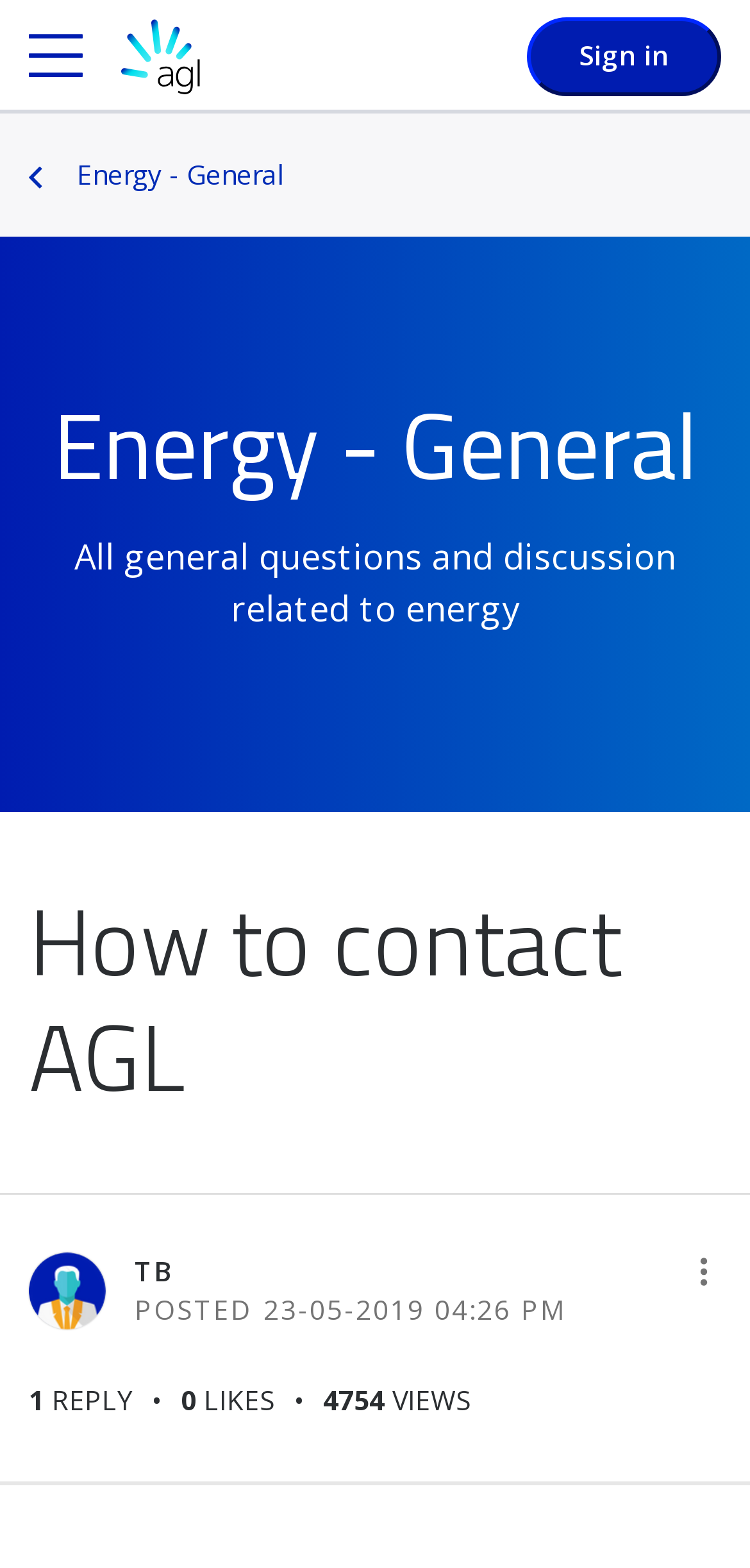Give a complete and precise description of the webpage's appearance.

This webpage is about a discussion forum on the topic "How to contact AGL" in the Neighbourhood section of the AGL website. At the top left corner, there is a logo link, and at the top right corner, there is a "Sign in" button. Below the logo, there is a navigation bar with breadcrumbs, showing the current location as "Energy - General".

The main content of the page is a discussion thread, with a heading "Energy - General" at the top. Below the heading, there is a brief description of the topic, which is about general questions and discussions related to energy.

The main discussion post is titled "How to contact AGL" and has a disabled generic element below it. To the right of the post title, there is an image of a user named "TB", and a link to view their profile. Below the image, there is a generic element showing the post date and time.

At the bottom of the post, there are several buttons and links, including a "Show post option menu" button, a "REPLY" button, and links to show likes and views, with the number of views being 4754.

There are no other images on the page besides the logo and the user image. The overall layout is organized, with clear headings and concise text.